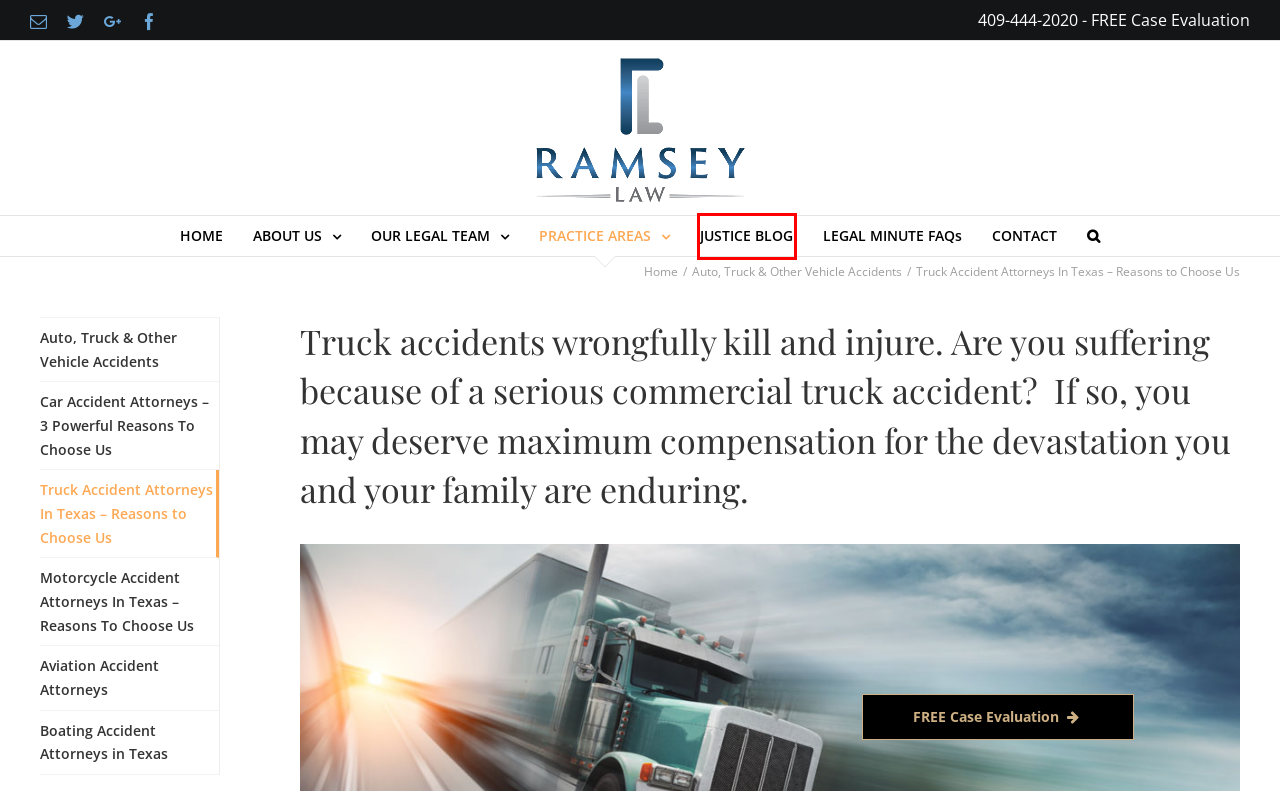Provided is a screenshot of a webpage with a red bounding box around an element. Select the most accurate webpage description for the page that appears after clicking the highlighted element. Here are the candidates:
A. Aviation Accident Attorneys What to Expect & How to Get ...
B. Auto, Truck & Other Vehicle Accidents - Ramsey Law
C. Motorcycle Accident Attorneys In Texas - The Reasons To Chose Us
D. Ramsey Justice Blog - Ramsey Law
E. Legal FAQs - Personal Injury, Insurance & Business - Ramsey Law
F. Insurance Claim Attorneys, Injury and Business Dispute Lawyers
G. Meet Our Legal Team Attorneys, Paralegals and Other Professionals
H. Car Accident Attorneys In Texas - 3 Powerful Reasons To Chose Us

D